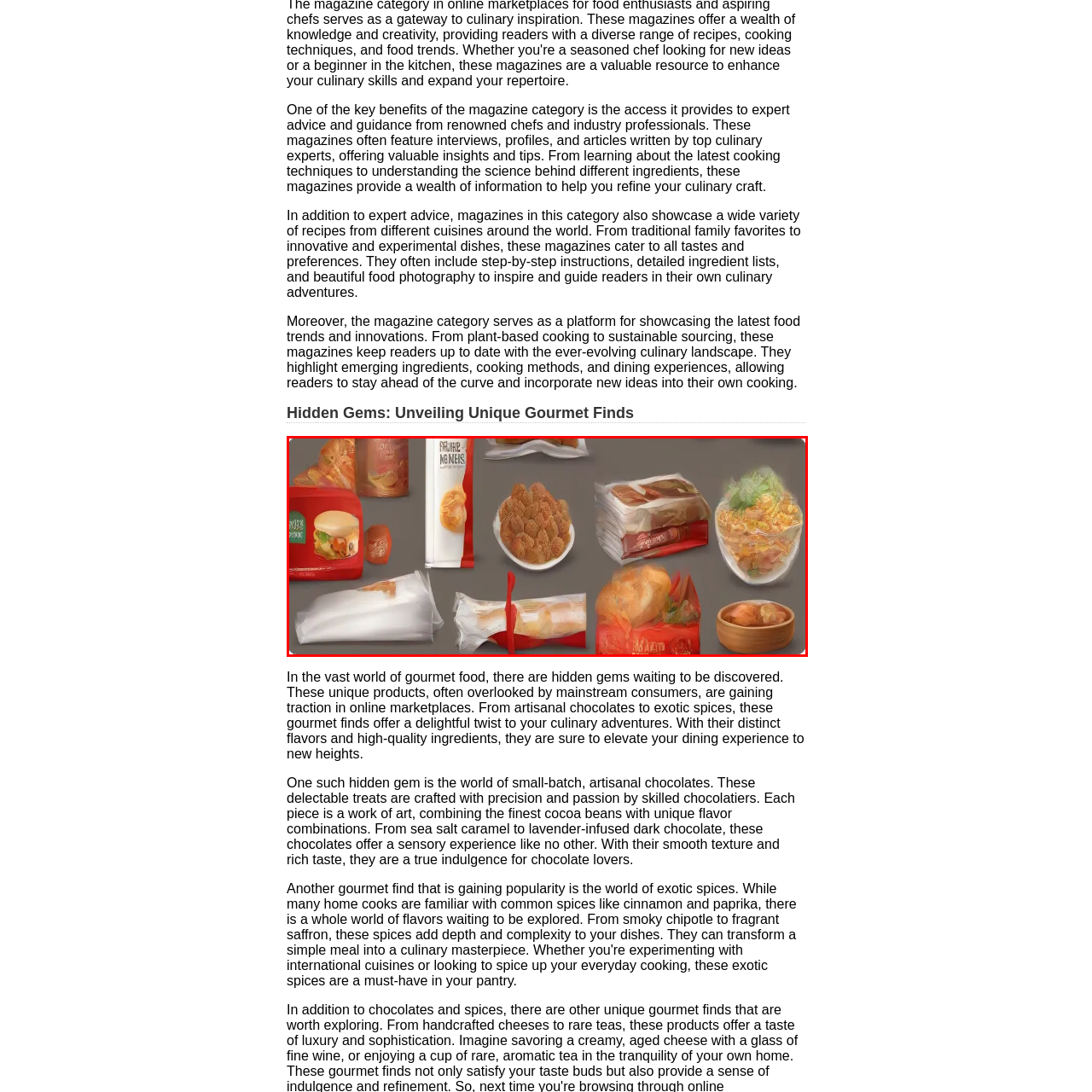Explain the image in the red bounding box with extensive details.

This vibrant image showcases an array of gourmet food products, highlighting the essence of culinary creativity and indulgence. The composition features a variety of snacks and delights, including beautifully packaged items and mouthwatering dishes. In the center, a bowl of golden-brown treats captivates with its enticing appearance, surrounded by an assortment of intricately wrapped gourmet selections. 

Among the offerings are elegant sweets and artisan snacks, emphasizing the trend of small-batch production that enhances flavor and quality. The warm colors and intricate packaging designs reflect the artistry behind each product, inviting food enthusiasts to explore unique taste experiences. This array not only emphasizes the accessibility of gourmet finds in online marketplaces but also celebrates the charm of discovering hidden gems that elevate everyday dining. By blending traditional favorites with innovative creations, this display encapsulates the joy of culinary exploration.